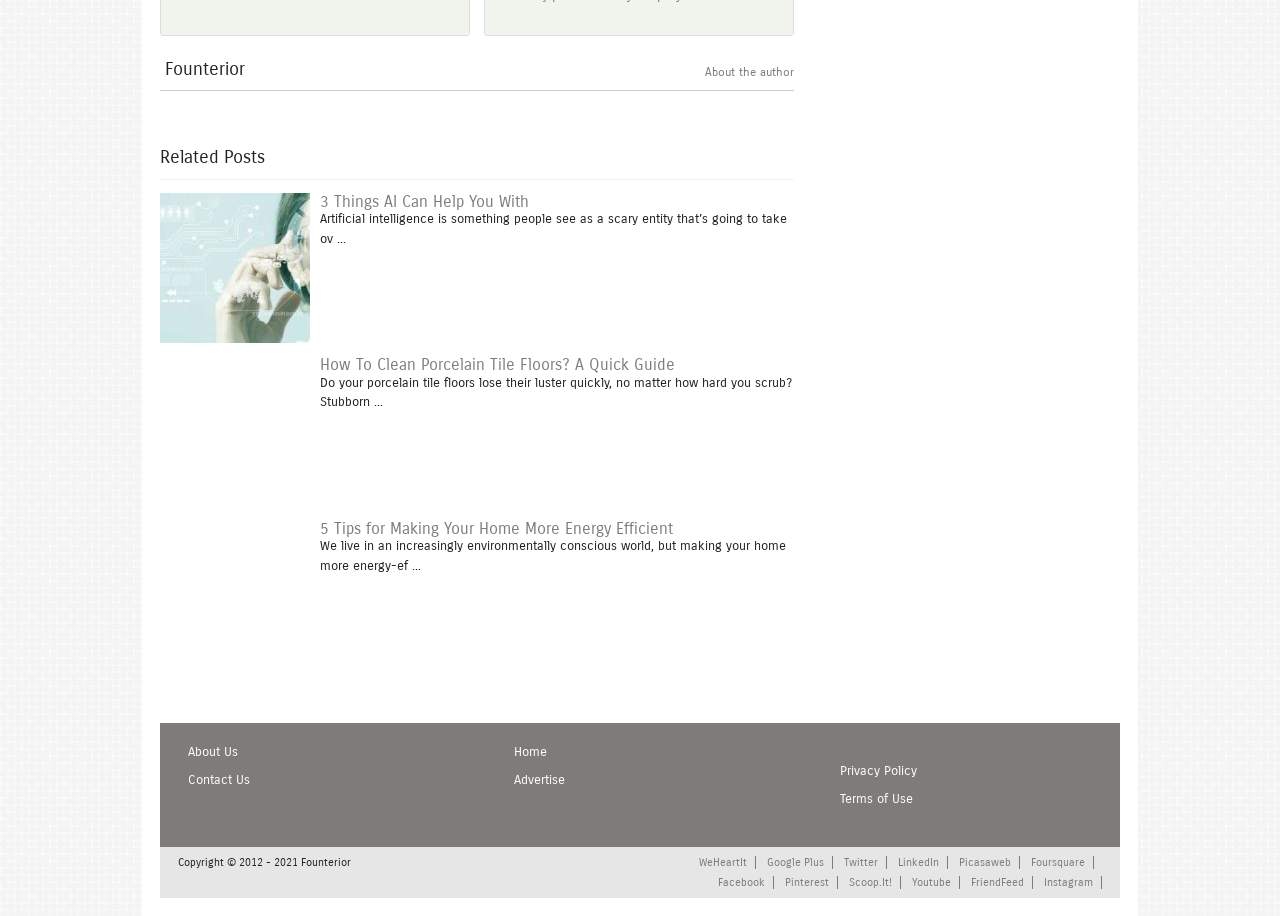Extract the bounding box coordinates for the UI element described by the text: "Privacy Policy". The coordinates should be in the form of [left, top, right, bottom] with values between 0 and 1.

[0.648, 0.833, 0.716, 0.851]